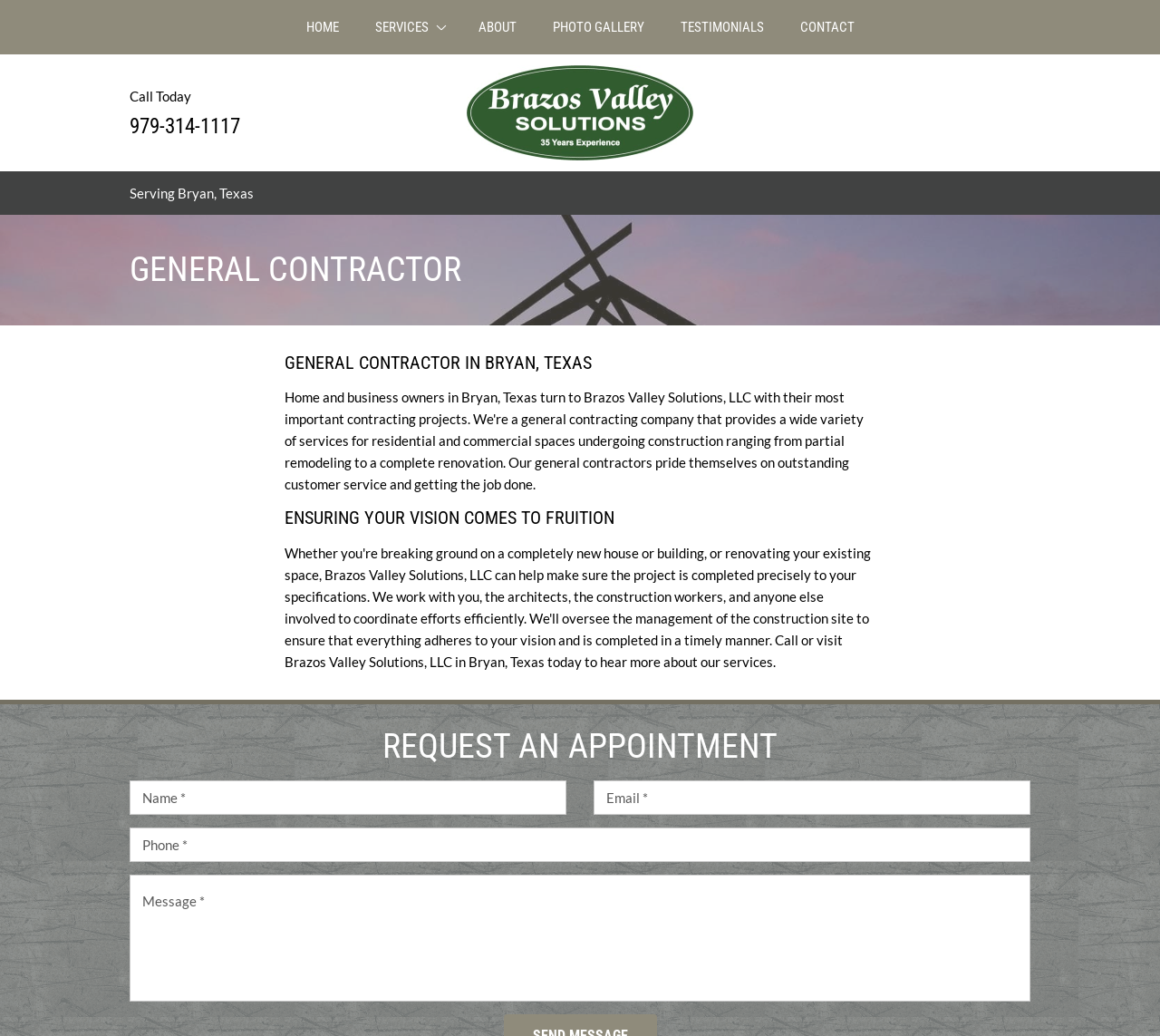Please answer the following question using a single word or phrase: 
What is the purpose of the input fields on the webpage?

To send a message